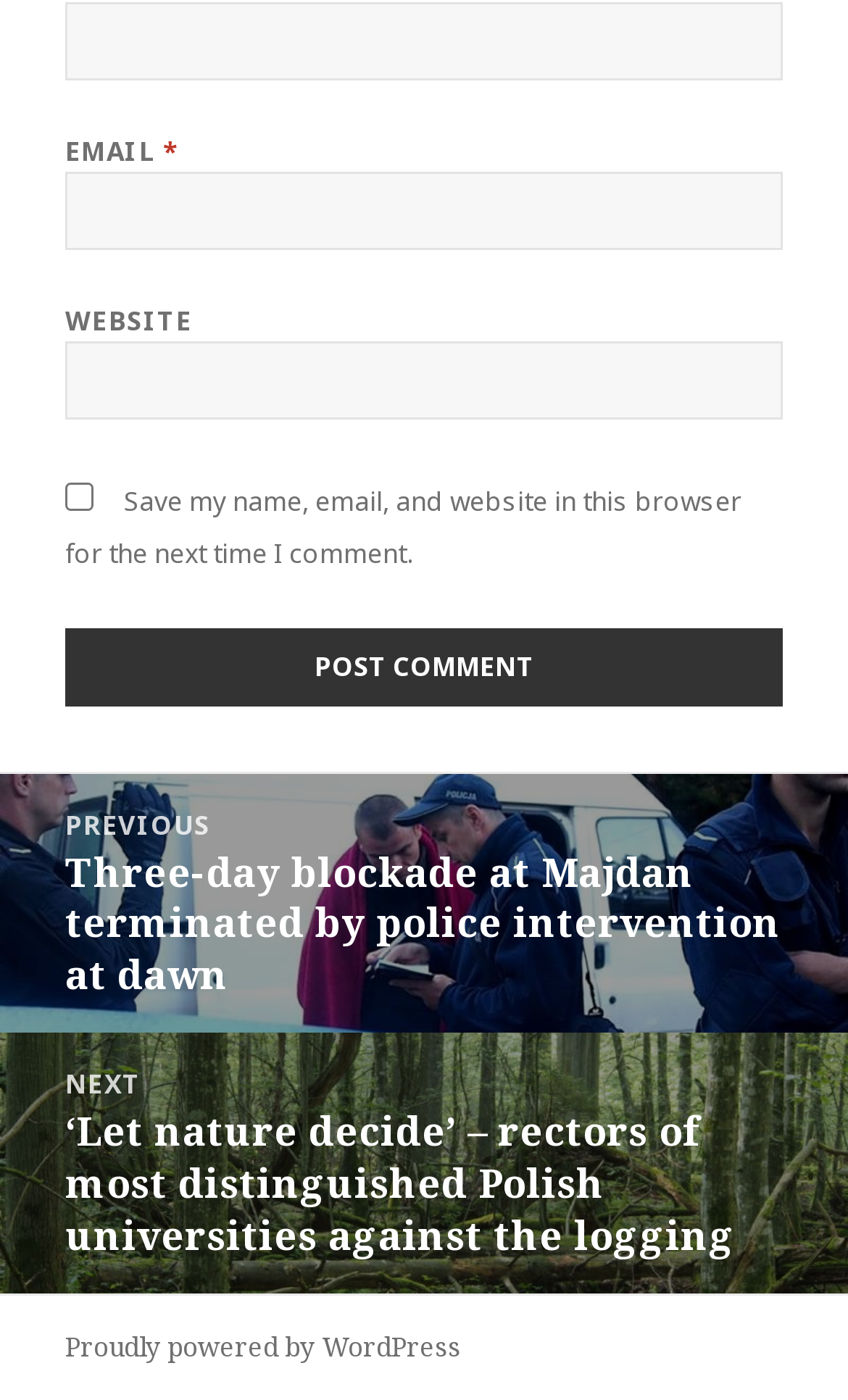Can you specify the bounding box coordinates for the region that should be clicked to fulfill this instruction: "Click the post comment button".

[0.077, 0.448, 0.923, 0.504]